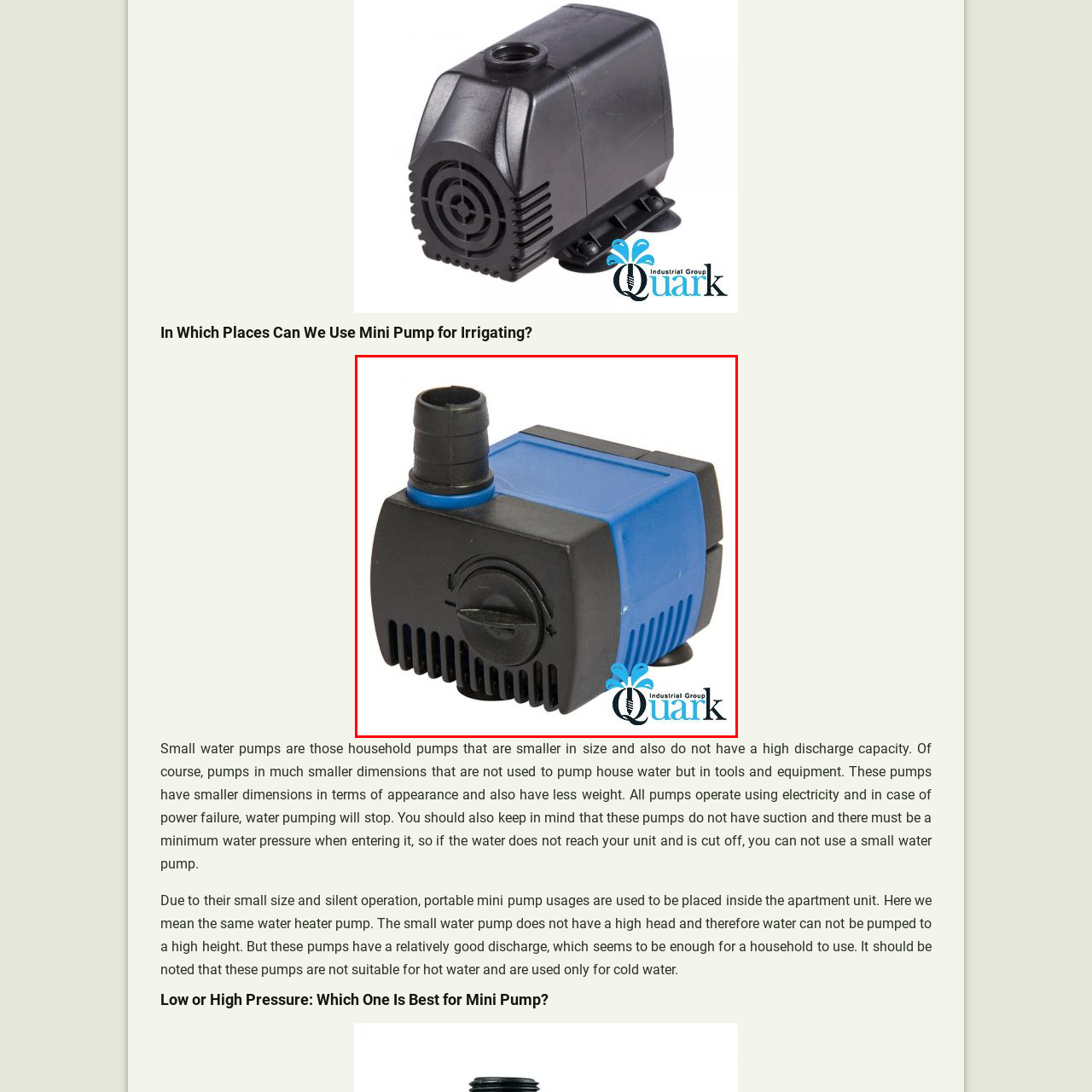Elaborate on the visual content inside the red-framed section with detailed information.

The image features a compact mini water pump, prominently shown in a blue and black design. This small-sized, lightweight pump is ideal for household use due to its quieter operation. The top view showcases the inlet and outlet hose connections, along with a dial for potentially adjusting the flow rate. The mini pump is designed for effective irrigation and water delivery in settings where high discharge capacity is not necessary. It is particularly suited for cold water applications, making it a versatile tool for residential water management, as emphasized in the accompanying text about the benefits and characteristics of small water pumps.